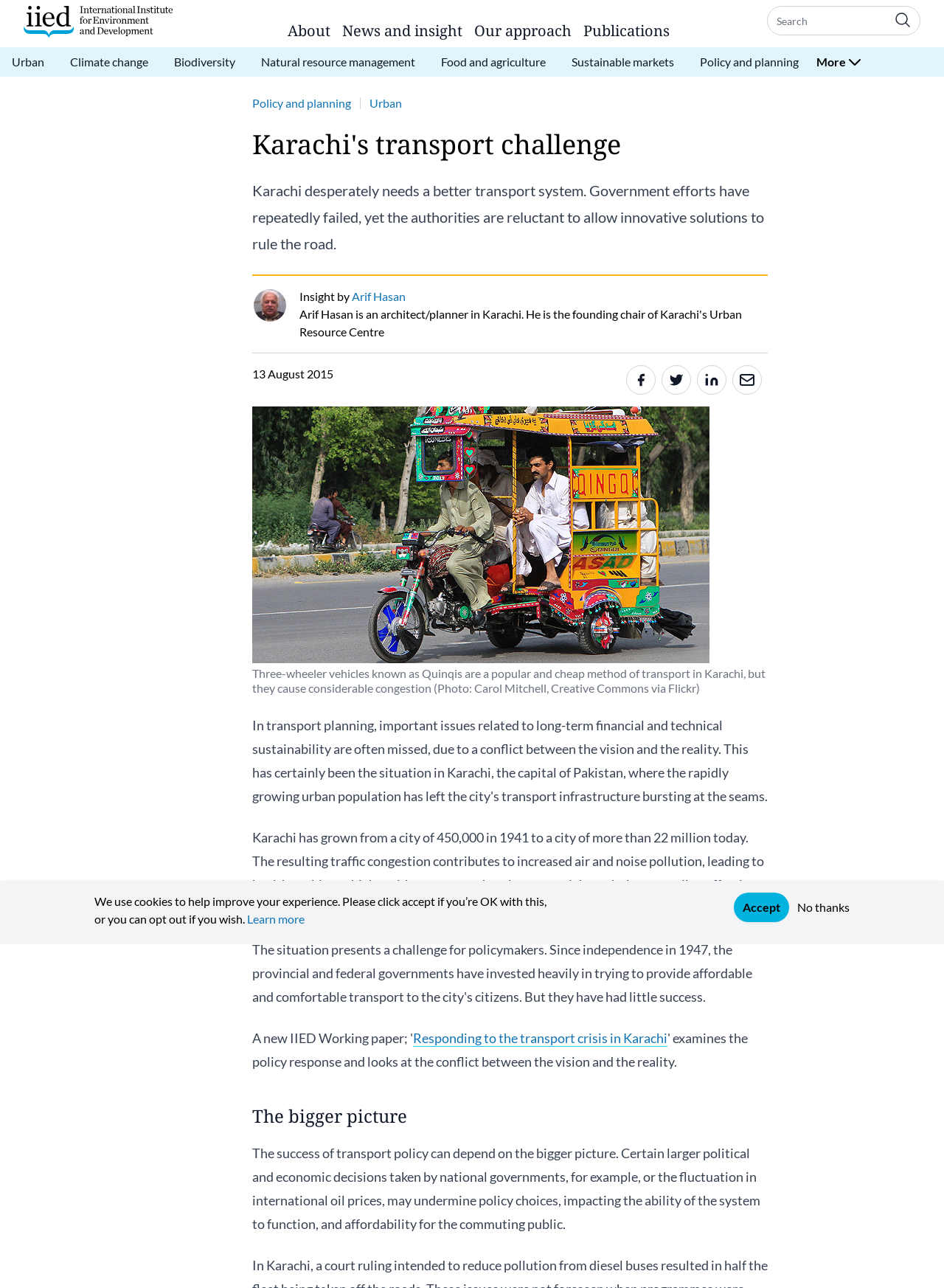Elaborate on the information and visuals displayed on the webpage.

The webpage is about Karachi's transport challenge, with a focus on the need for a better transport system. At the top, there is a navigation menu with links to "Home", "About", "News and insight", "Our approach", and "Publications". Below this, there is a search bar and a button.

On the left side, there is a list of themes, including "Urban", "Climate change", "Biodiversity", and others. Next to this list, there is a heading "Karachi's transport challenge" followed by a paragraph of text that describes the transport crisis in Karachi. Below this, there is an image of Arif Hasan, the author of the insight, and a link to his profile.

The main content of the page is divided into sections. The first section describes the transport crisis in Karachi, including the growth of the city and the resulting traffic congestion, air and noise pollution, and health problems. There is also an image of three-wheeler vehicles known as Quinqis, which are a popular and cheap method of transport in Karachi.

The second section is titled "The bigger picture" and discusses how the success of transport policy can depend on larger political and economic decisions. There is also a link to a related article, "Responding to the transport crisis in Karachi".

At the bottom of the page, there is a cookie policy alert dialog with buttons to "Learn more", "Accept", or "No thanks".